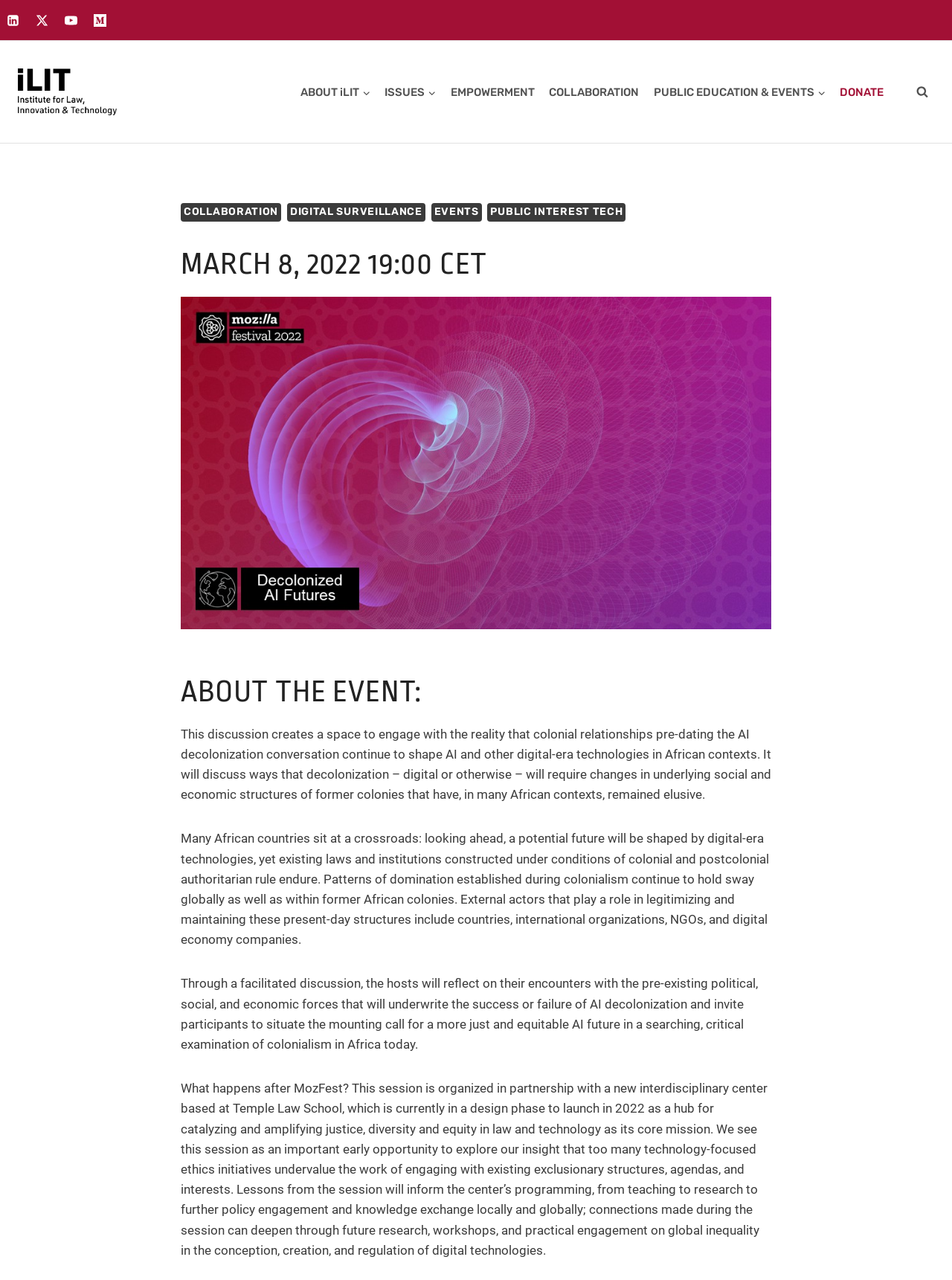Please reply to the following question using a single word or phrase: 
What is the relationship between the session and the center?

Informing the center's programming